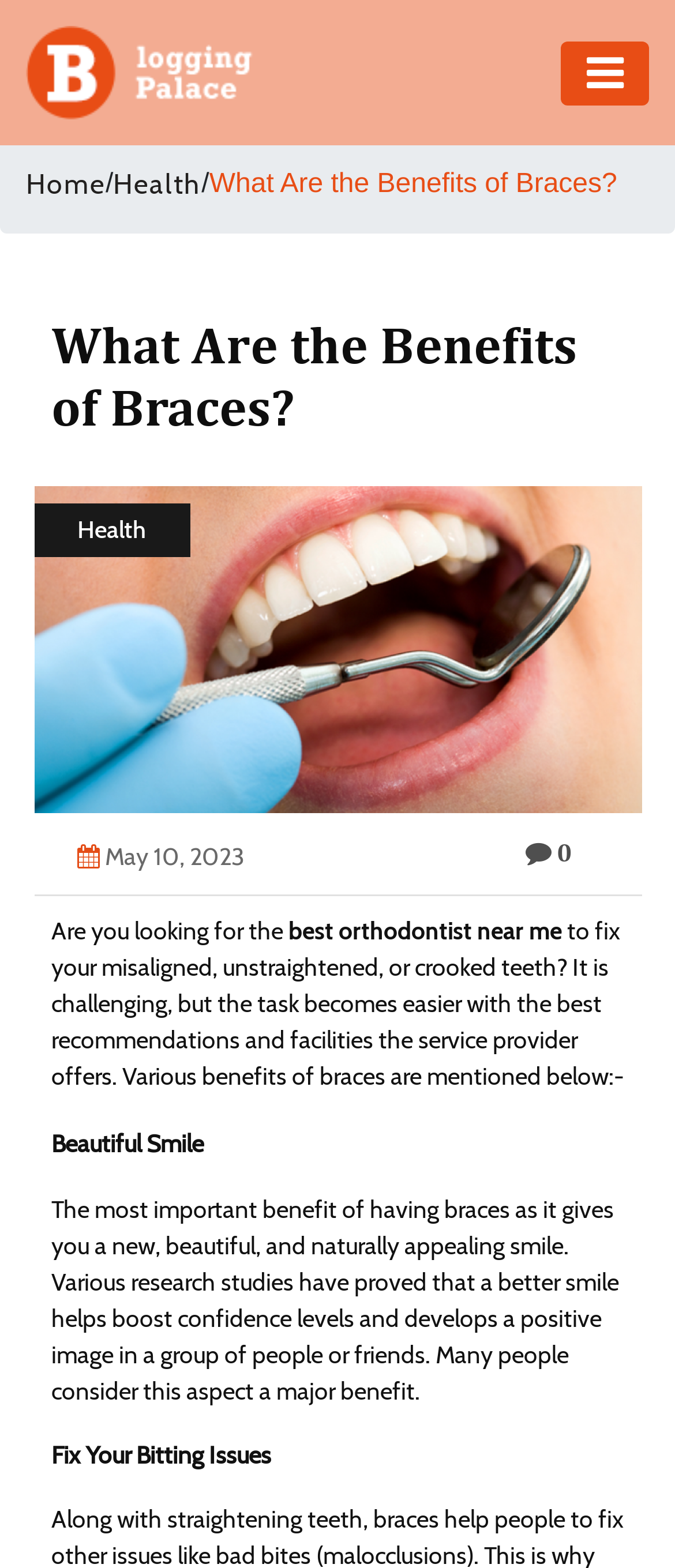Identify the bounding box for the UI element described as: "Technology". The coordinates should be four float numbers between 0 and 1, i.e., [left, top, right, bottom].

[0.0, 0.49, 0.234, 0.546]